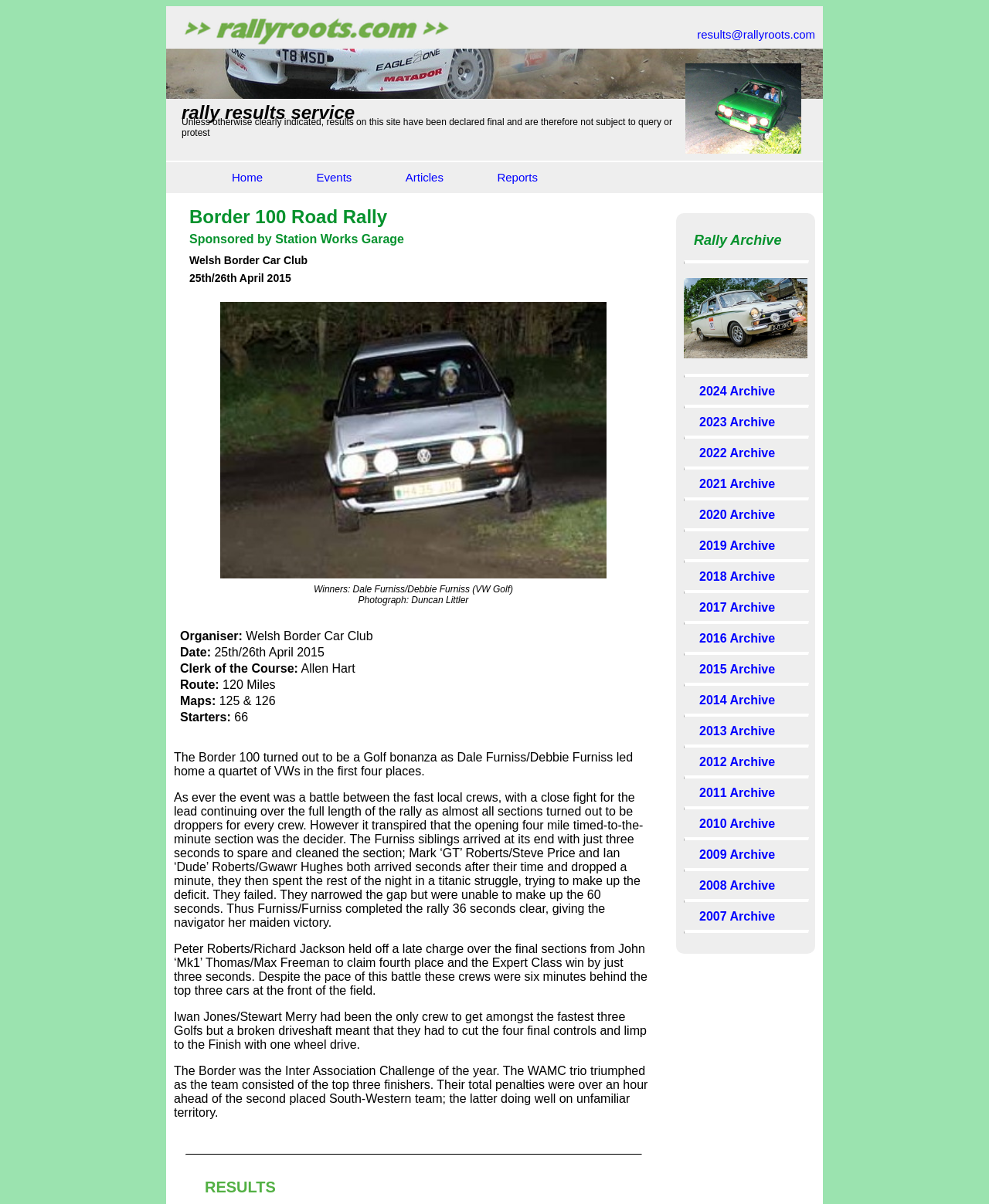Craft a detailed narrative of the webpage's structure and content.

The webpage is about the RallyRoots Rally Results Service, specifically the Border 100 Rally 2017. At the top, there is a logo image of RallyRoots.com, followed by a link to "results@rallyroots.com". Below this, there is a heading that reads "Rally Results Service". 

To the right of the logo, there are three more images of RallyRoots.com, stacked vertically. Below these images, there is a heading that reads "Rally Archive", followed by a series of links to different years of archives, ranging from 2016 to 2007, separated by horizontal lines.

On the left side of the page, there is a section dedicated to the Border 100 Road Rally, sponsored by Station Works Garage and organized by the Welsh Border Car Club. The rally took place on April 25th and 26th, 2015. There is a heading that reads "Winners: Dale Furniss/Debbie Furniss (VW Golf) Photograph: Duncan Littler", accompanied by an image of the winners.

Below this, there is a section with details about the rally, including the organizer, date, clerk of the course, route, maps, and number of starters. 

The main content of the page is a series of paragraphs that describe the rally, including the results and the performance of different crews. The text explains that the Furniss siblings led the rally from start to finish, with a close fight for the lead among the top crews. It also mentions the performance of other crews, including Peter Roberts/Richard Jackson, John ‘Mk1’ Thomas/Max Freeman, and Iwan Jones/Stewart Merry.

At the bottom of the page, there is a horizontal separator line, followed by a heading that reads "RESULTS".